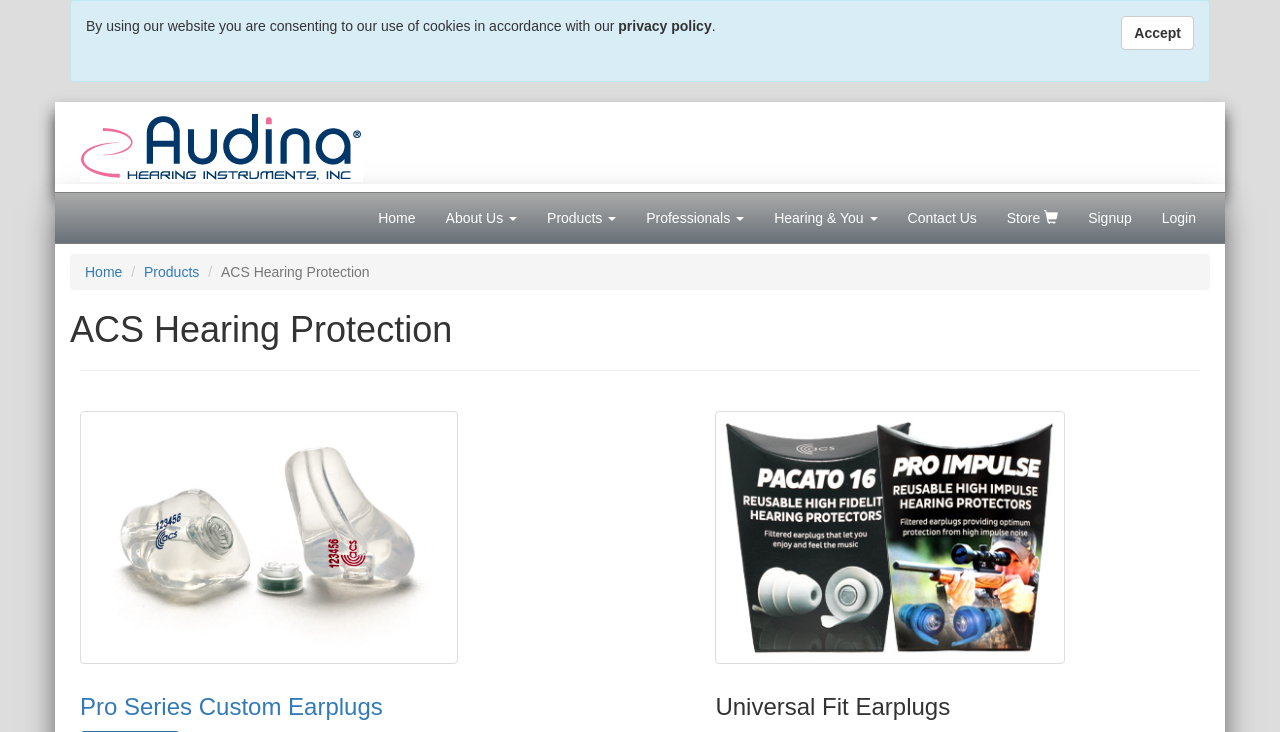What is the first product listed?
Using the visual information from the image, give a one-word or short-phrase answer.

Pro Series Custom Earplugs